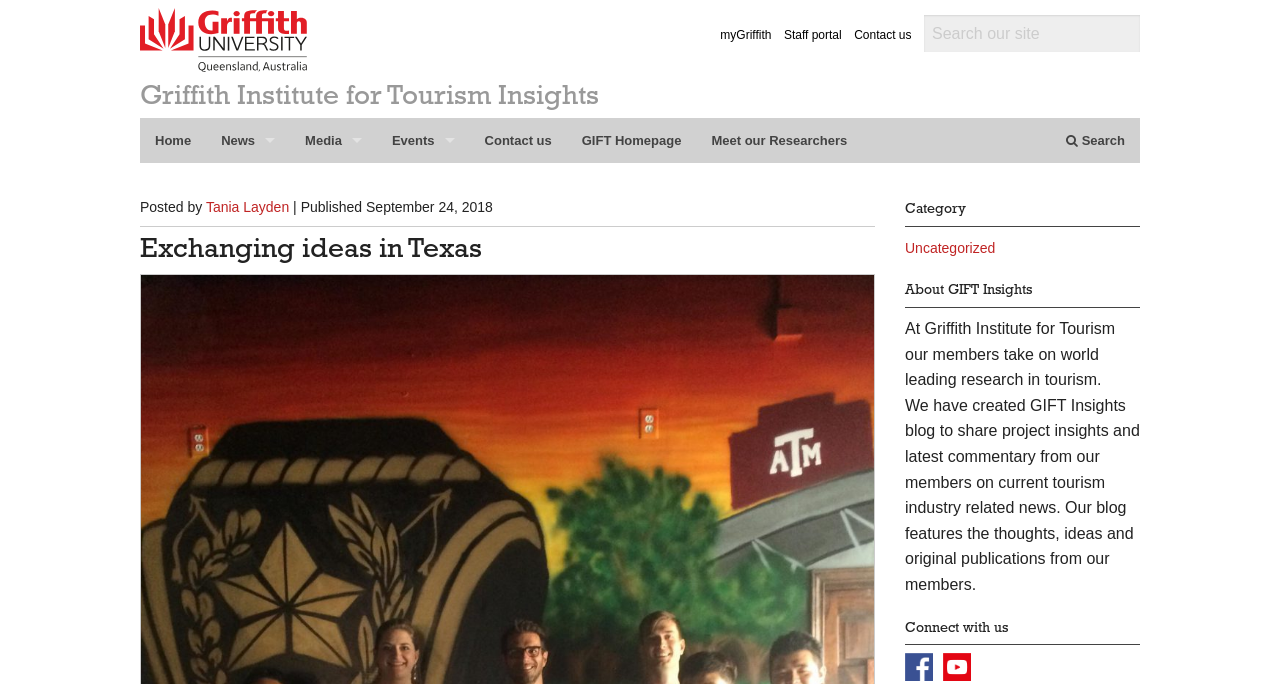Provide a thorough description of the webpage's content and layout.

The webpage is about the Griffith Institute for Tourism Insights, with a focus on exchanging ideas in Texas. At the top left, there is a Griffith University logo and a link to the university's website. Next to it, there are links to "myGriffith", "Staff portal", and "Contact us". A search bar is located on the top right, allowing users to search the site.

Below the top navigation, there is a main menu with links to "Home", "News", "Media", "Events", and "Contact us". The "News" section has sub-links to "Griffith Tourism News", "Newsletters", "HDR News", and more. Similarly, the "Media" section has sub-links to "GIFT in the Media", "Youtube", and "Podcasts". The "Events" section has sub-links to "Events Schedule" and "Events Highlights".

The main content area is divided into two columns. On the left, there is a header section with a title "Exchanging ideas in Texas" and a subheading "Posted by Tania Layden | Published September 24, 2018". Below it, there is a section with a heading "Category" and a link to "Uncategorized".

On the right column, there is a section with a heading "About GIFT Insights" and a brief description of the institute's research focus. Below it, there is a section with a heading "Connect with us" and links to social media platforms, including Facebook and Twitter.

Throughout the page, there are several images, including the Griffith University logo, social media icons, and possibly other graphics or photos. The overall layout is organized, with clear headings and concise text, making it easy to navigate and find information.